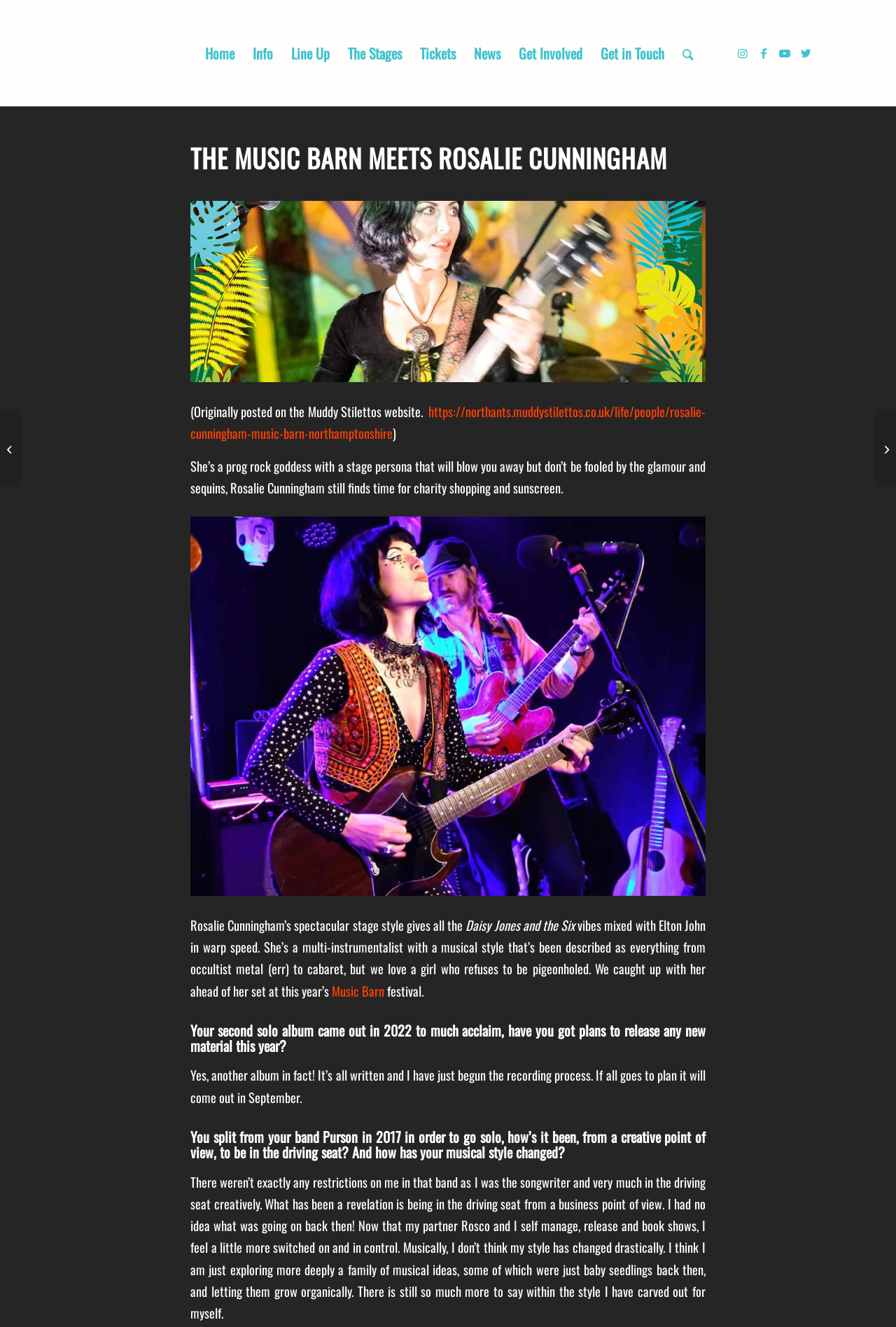How many social media links are there?
Answer the question with as much detail as you can, using the image as a reference.

I counted the number of social media links by looking at the bottom of the webpage, where I found four links to Instagram, Facebook, Youtube, and Twitter.